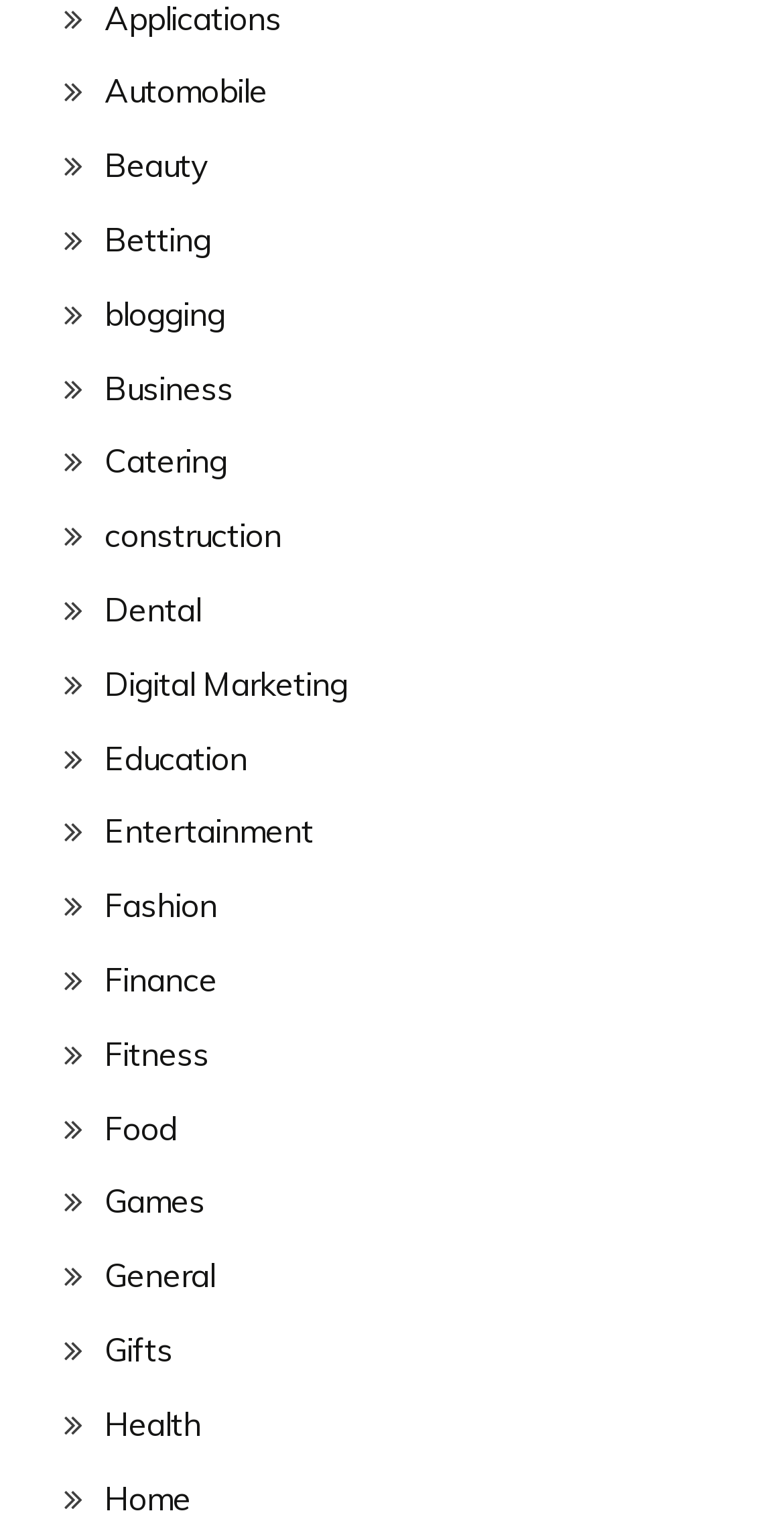Find the bounding box coordinates of the element I should click to carry out the following instruction: "Click on Automobile".

[0.133, 0.047, 0.341, 0.074]